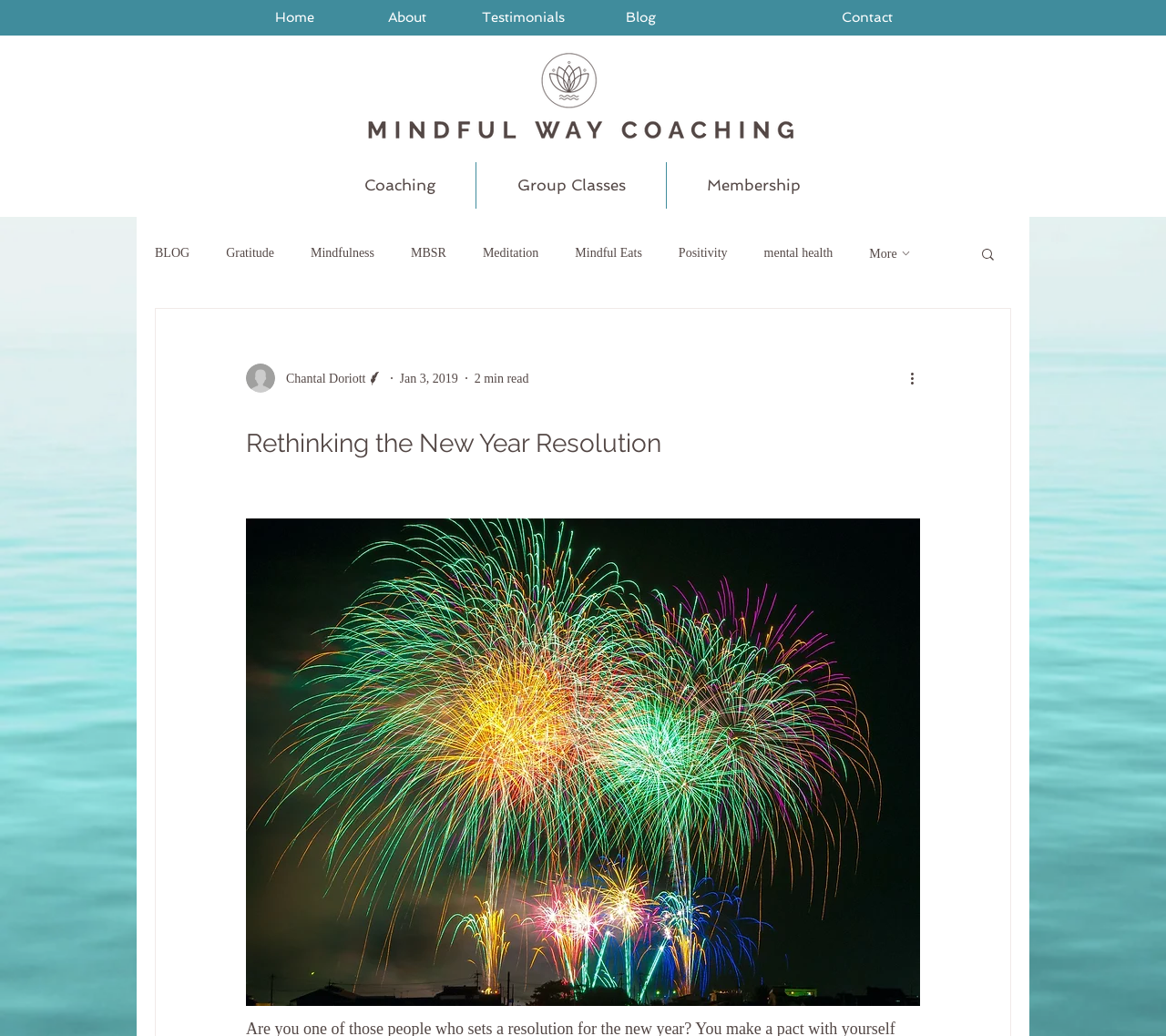Identify the bounding box coordinates for the element you need to click to achieve the following task: "Click on the 'Home' link". The coordinates must be four float values ranging from 0 to 1, formatted as [left, top, right, bottom].

None